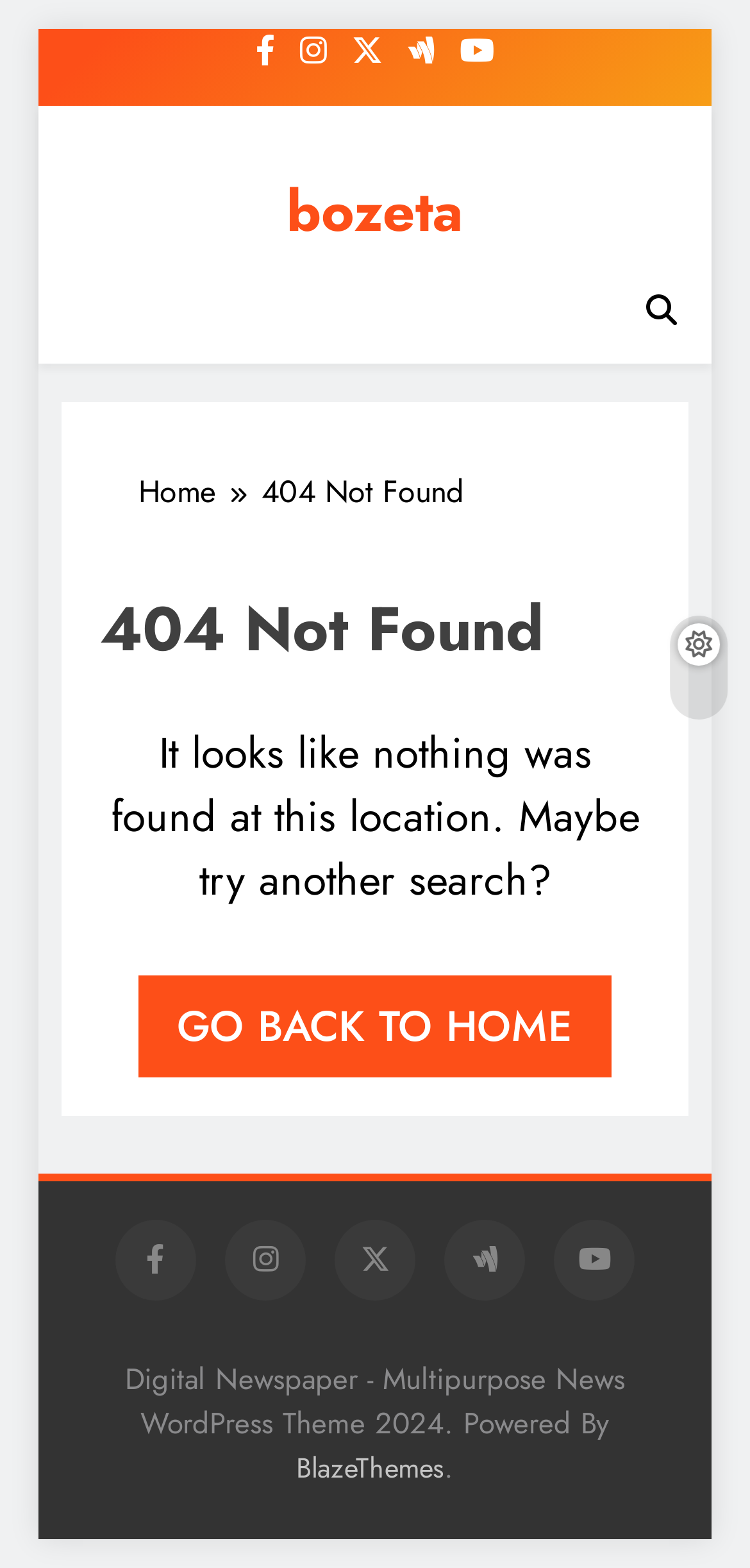What is the current page status?
From the details in the image, answer the question comprehensively.

I determined the current page status by looking at the breadcrumbs navigation section, which explicitly states '404 Not Found'. This indicates that the page was not found at the specified location.